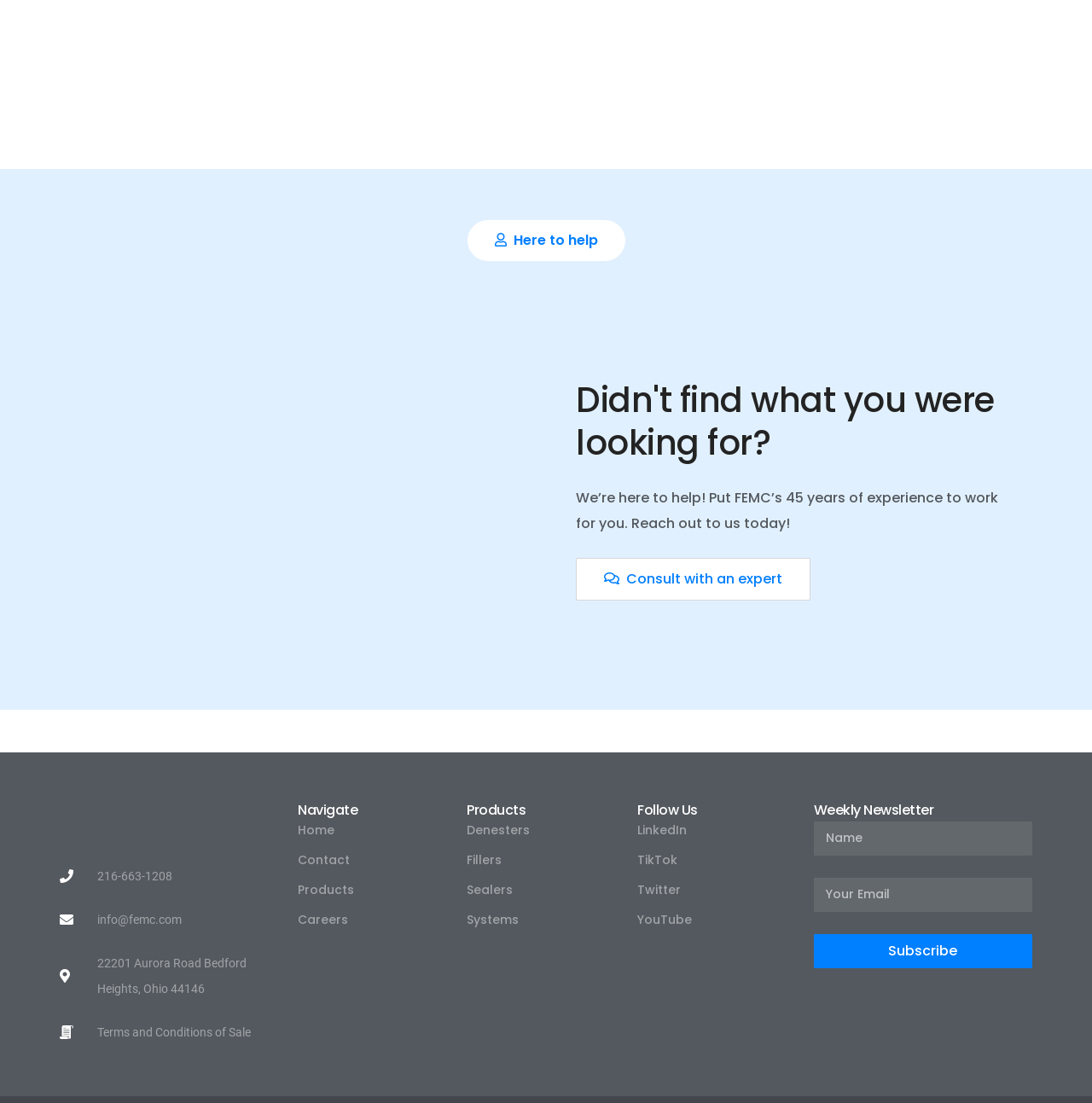Identify the bounding box coordinates for the element you need to click to achieve the following task: "Enter your email address". Provide the bounding box coordinates as four float numbers between 0 and 1, in the form [left, top, right, bottom].

[0.745, 0.796, 0.945, 0.827]